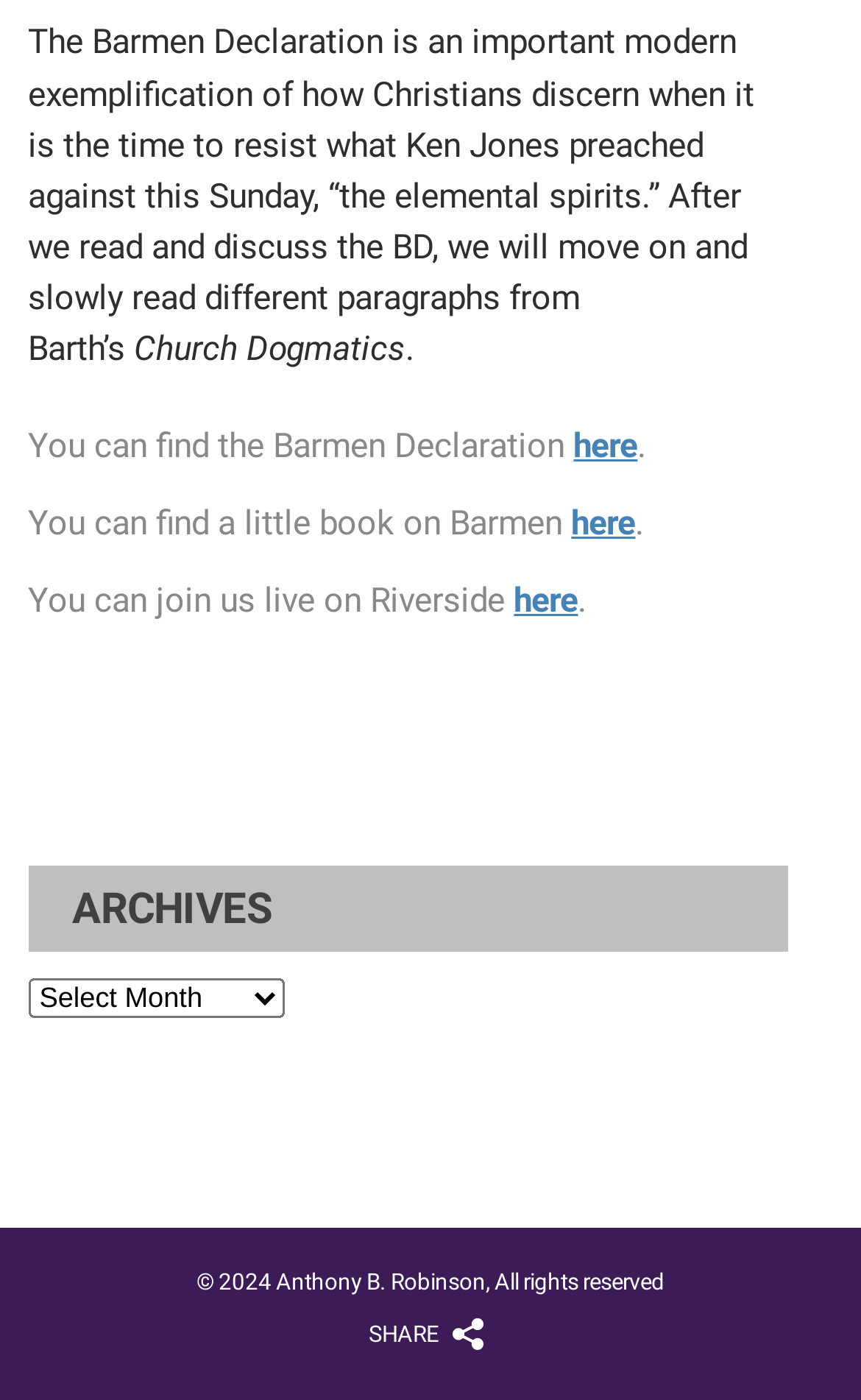Give a concise answer of one word or phrase to the question: 
What is the name of the author?

Anthony B. Robinson